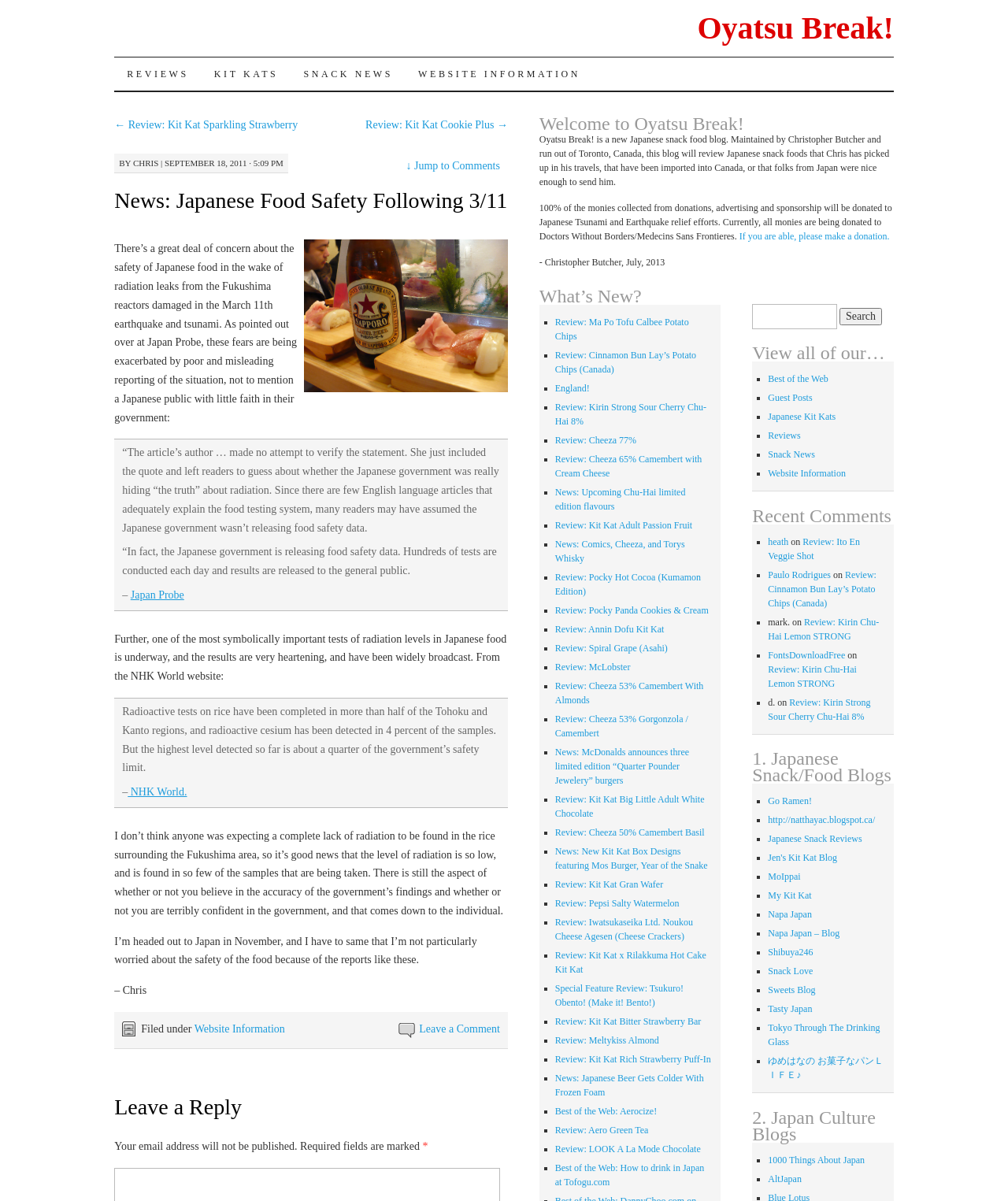Who is the author of the article?
Refer to the image and give a detailed answer to the query.

The author of the article is mentioned at the bottom of the article, where it says '– Chris'.